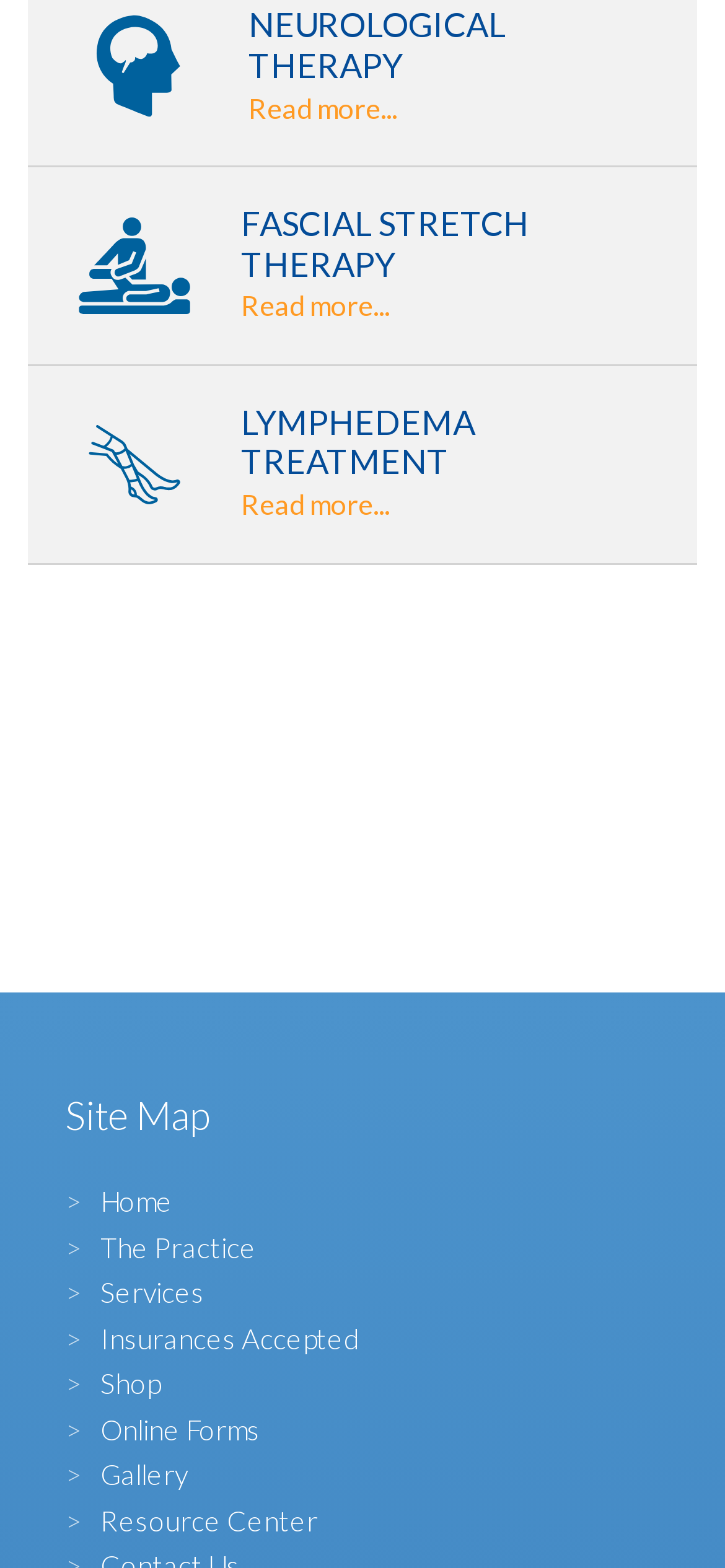What is the last link in the site map?
Answer the question based on the image using a single word or a brief phrase.

Resource Center